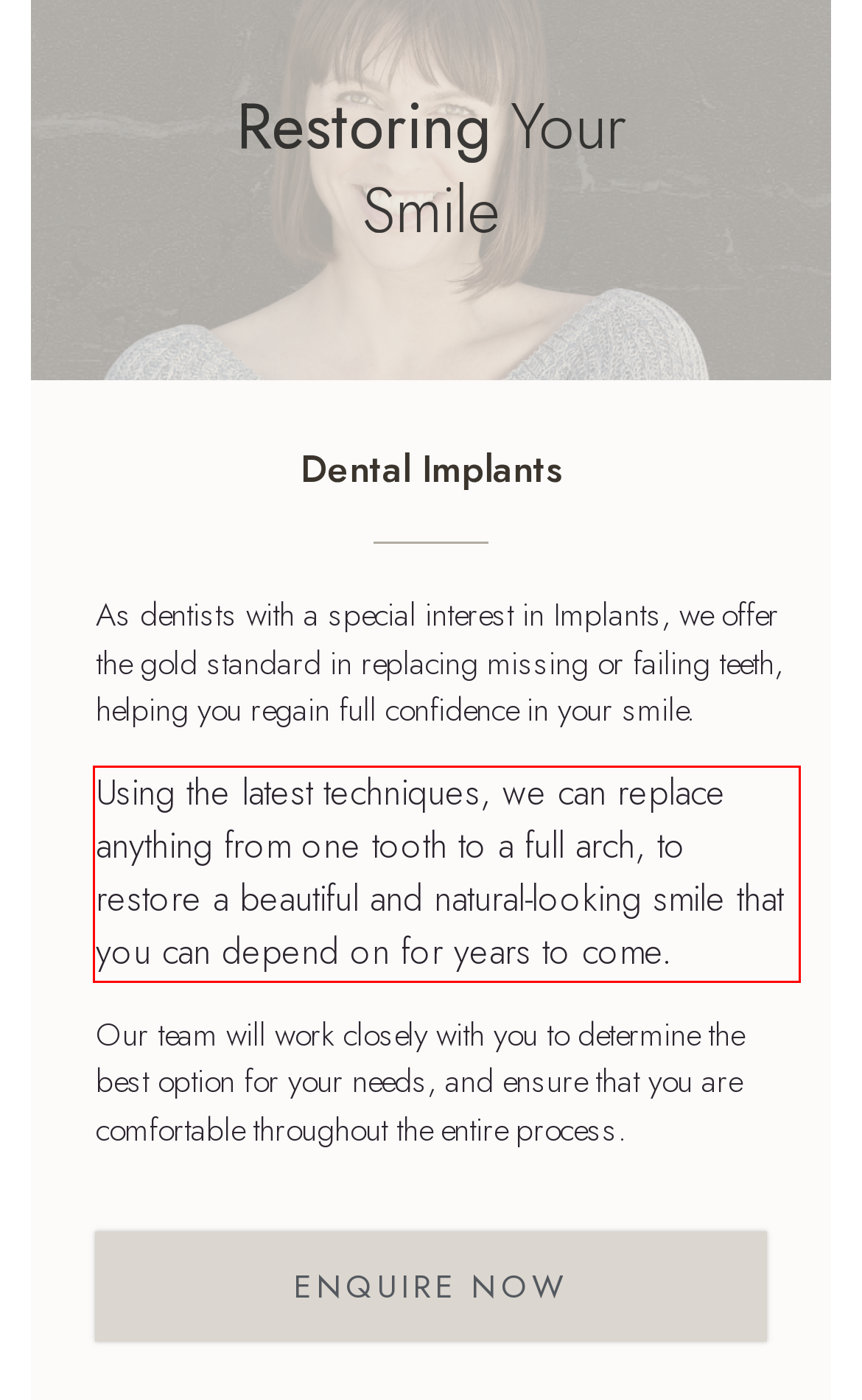Observe the screenshot of the webpage that includes a red rectangle bounding box. Conduct OCR on the content inside this red bounding box and generate the text.

Using the latest techniques, we can replace anything from one tooth to a full arch, to restore a beautiful and natural-looking smile that you can depend on for years to come.